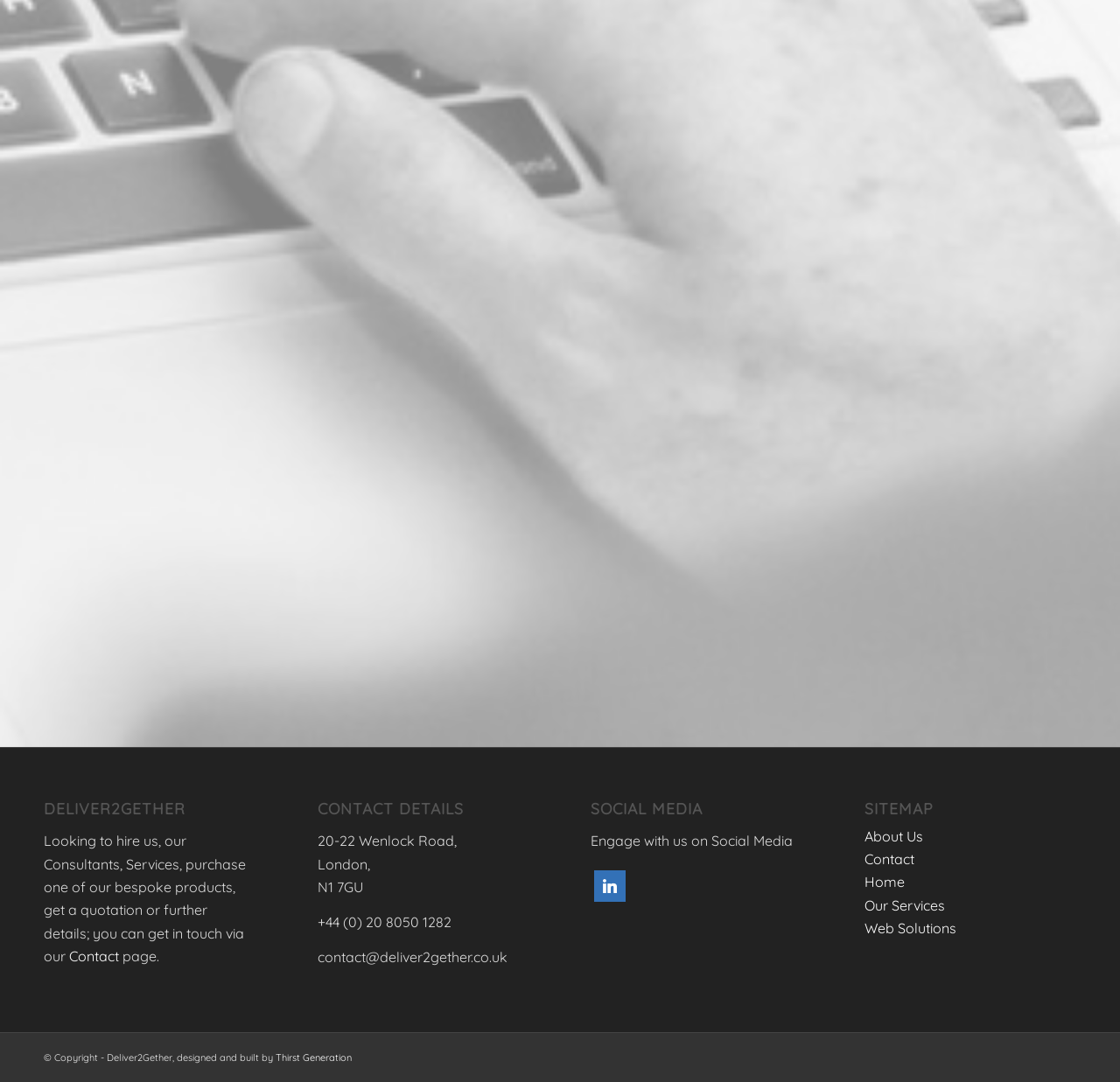Please find the bounding box coordinates in the format (top-left x, top-left y, bottom-right x, bottom-right y) for the given element description. Ensure the coordinates are floating point numbers between 0 and 1. Description: Contact

[0.062, 0.876, 0.106, 0.892]